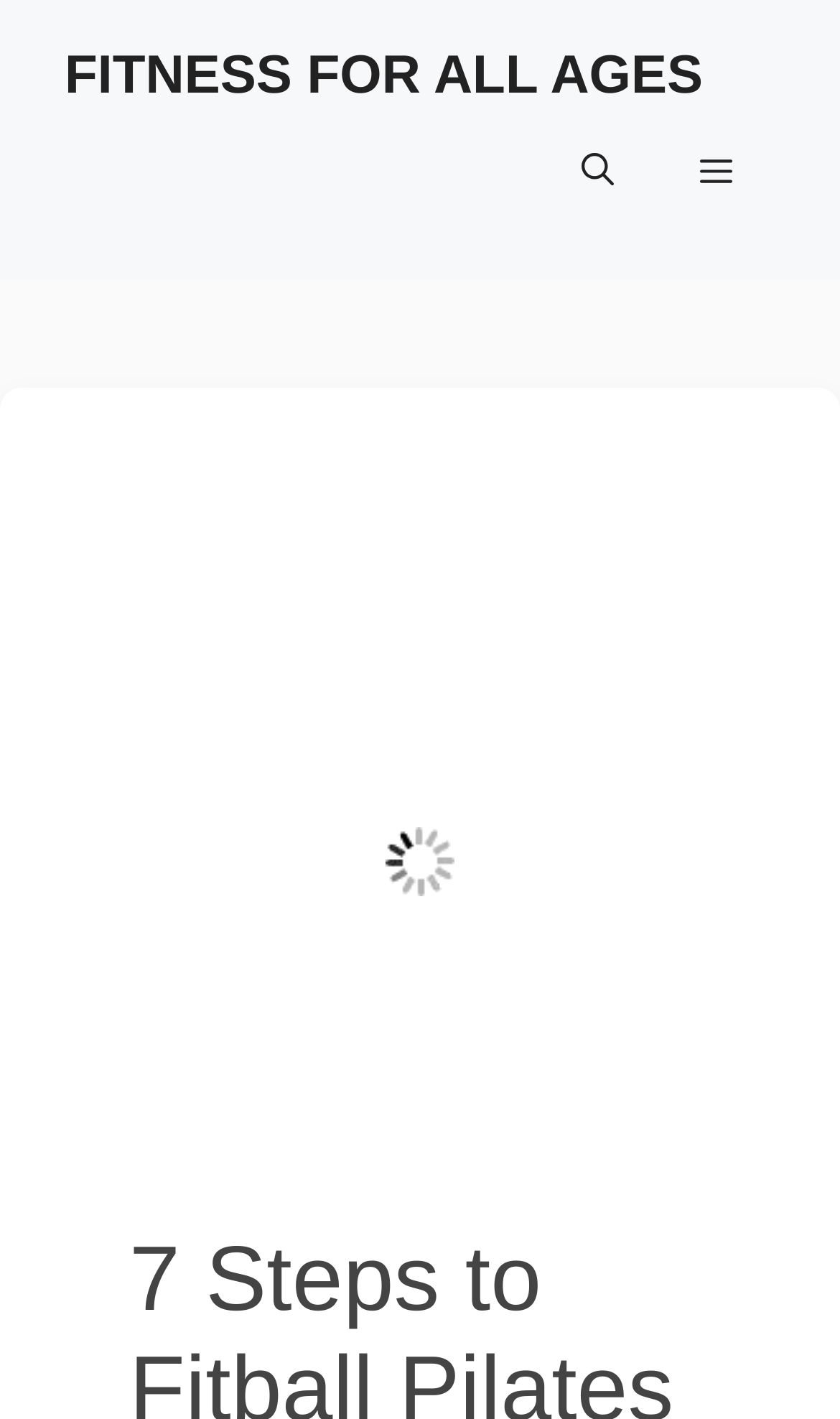Extract the bounding box coordinates for the HTML element that matches this description: "Menu". The coordinates should be four float numbers between 0 and 1, i.e., [left, top, right, bottom].

[0.782, 0.076, 0.923, 0.167]